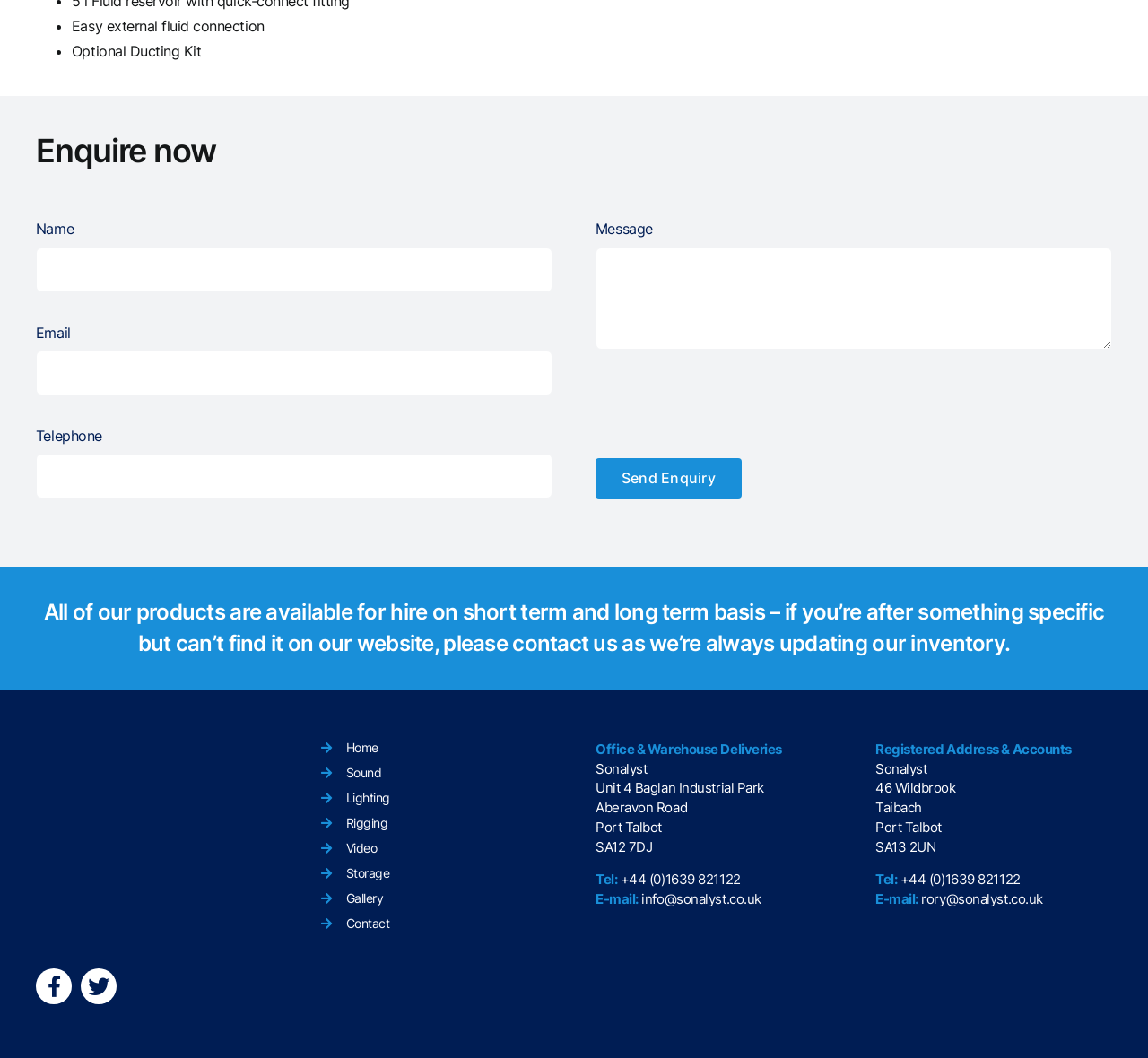Refer to the image and offer a detailed explanation in response to the question: What is the company's address?

The company's address is mentioned in the bottom section of the webpage, which includes the office and warehouse deliveries address. The address is Unit 4 Baglan Industrial Park, Aberavon Road, Port Talbot, SA12 7DJ.